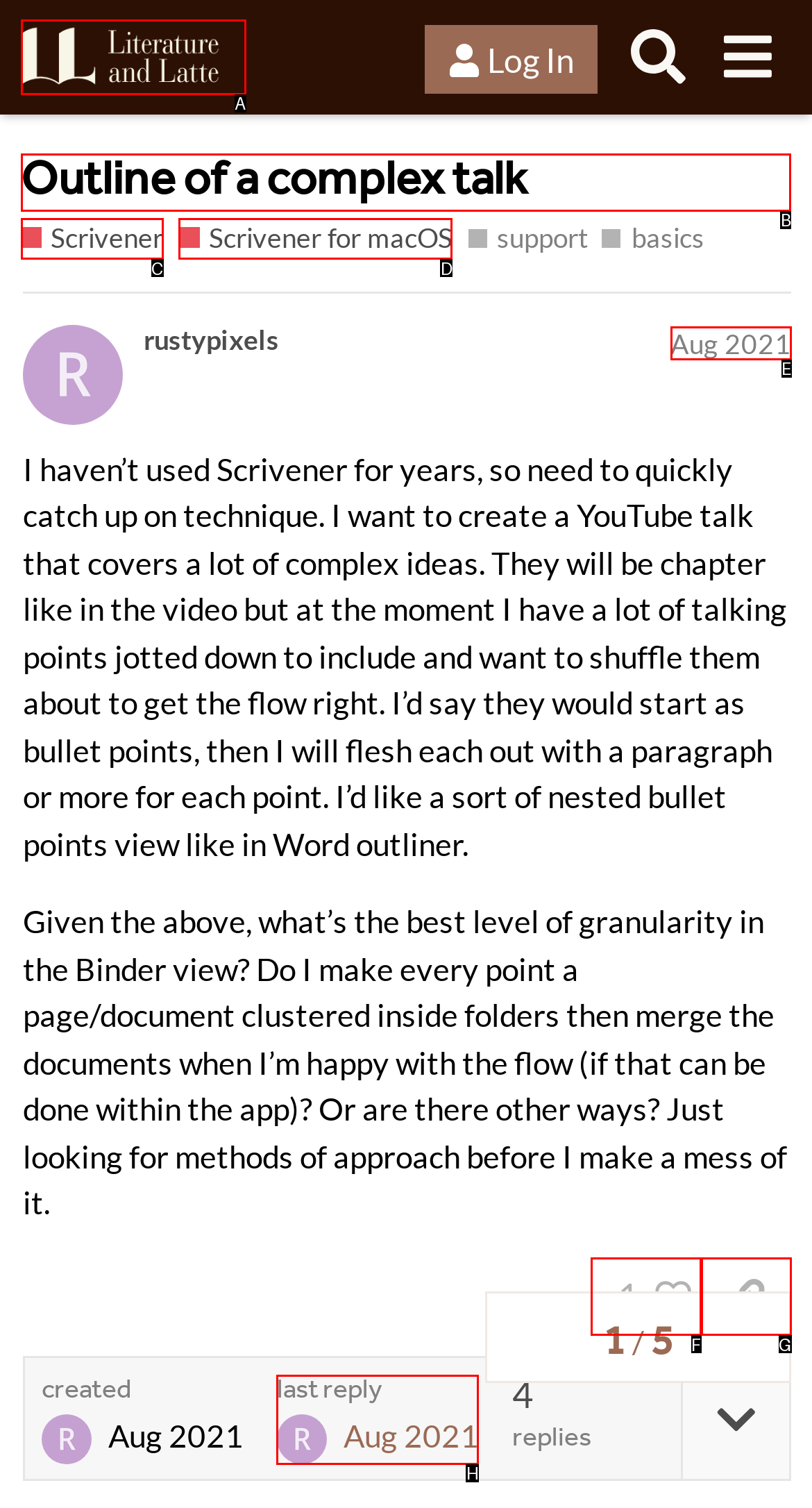Which letter corresponds to the correct option to complete the task: access August 2018?
Answer with the letter of the chosen UI element.

None